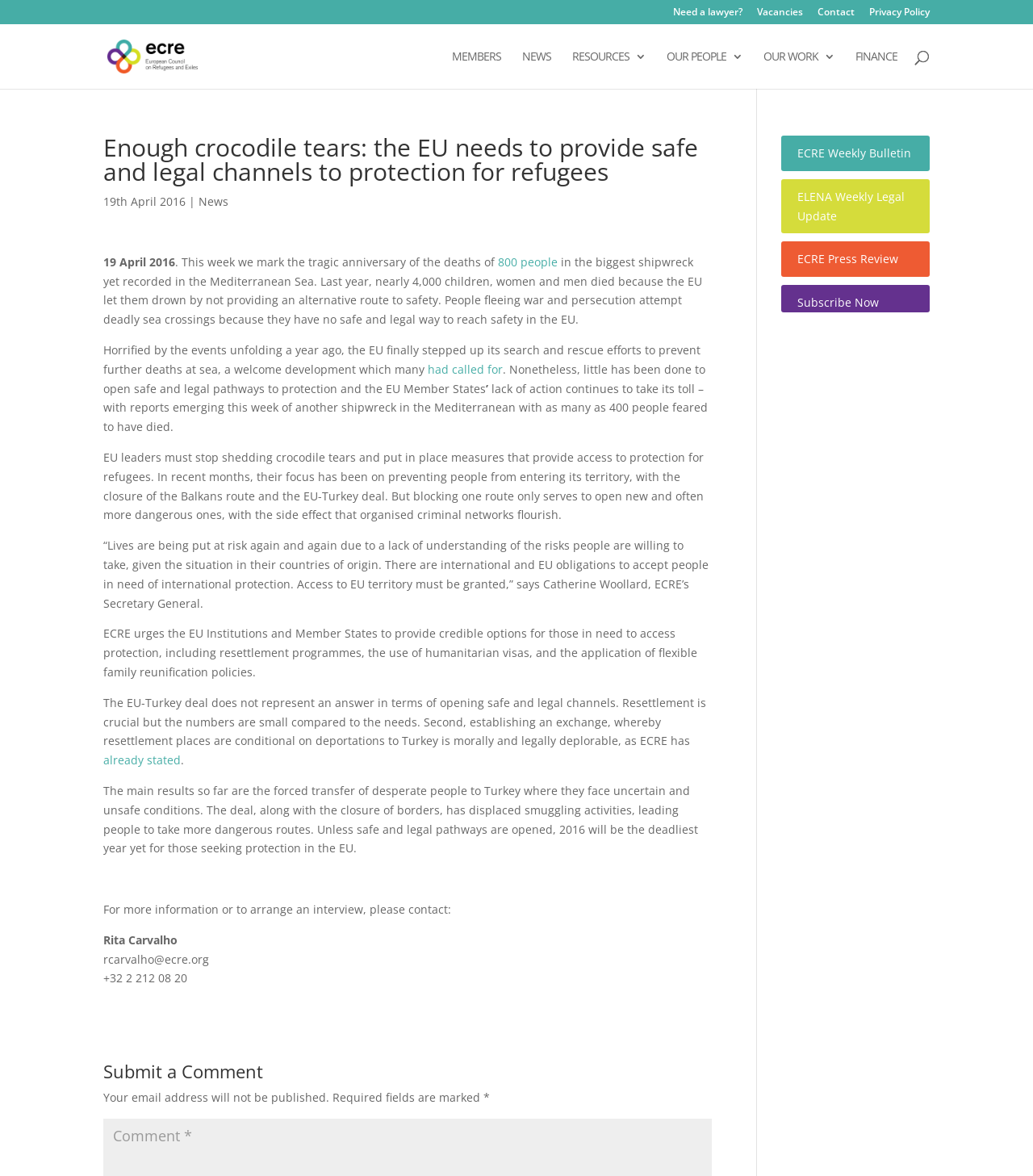Using floating point numbers between 0 and 1, provide the bounding box coordinates in the format (top-left x, top-left y, bottom-right x, bottom-right y). Locate the UI element described here: 800 people

[0.482, 0.216, 0.54, 0.229]